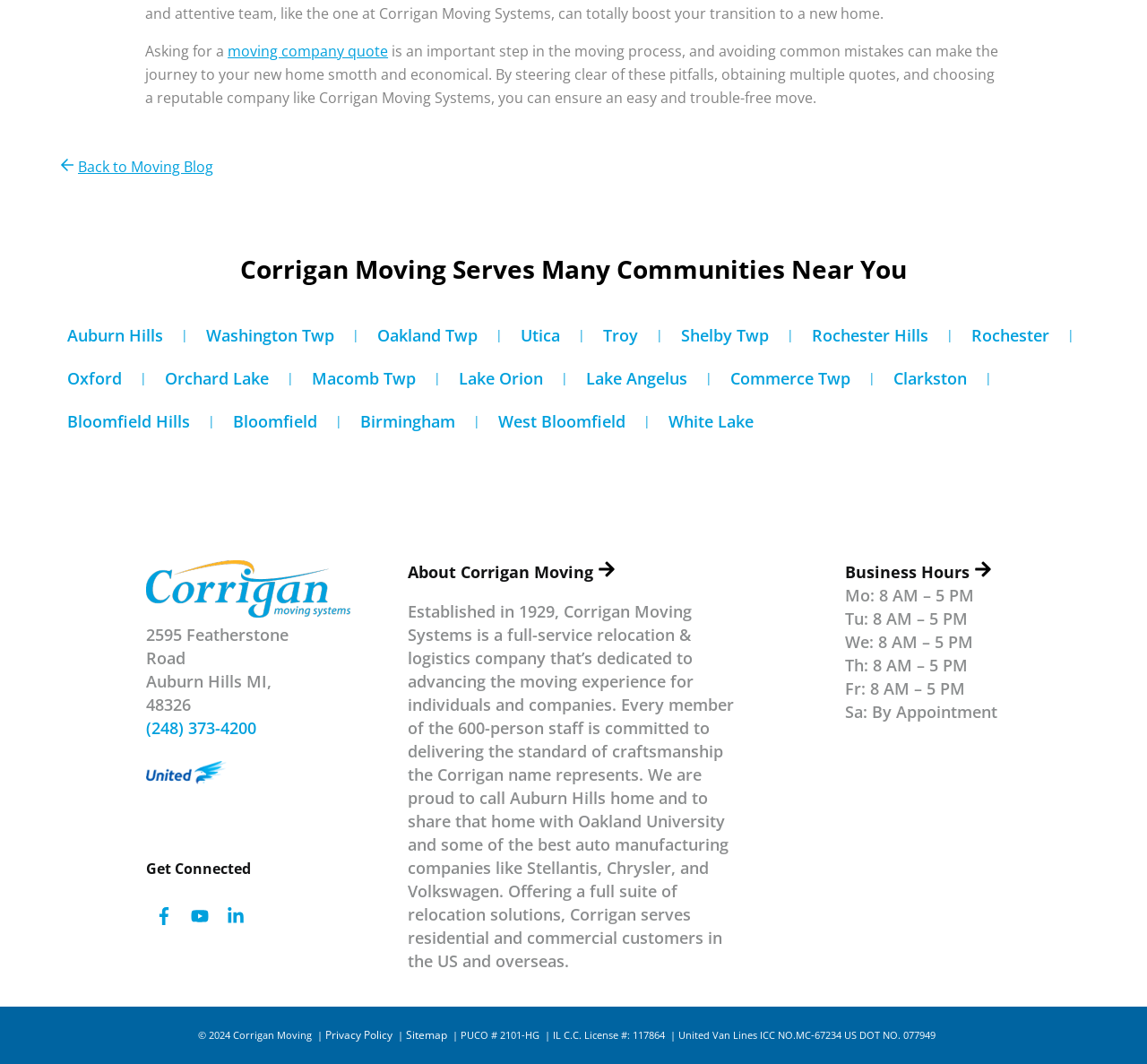Please identify the bounding box coordinates of the area that needs to be clicked to follow this instruction: "Like Corrigan Moving on Facebook".

[0.135, 0.855, 0.15, 0.873]